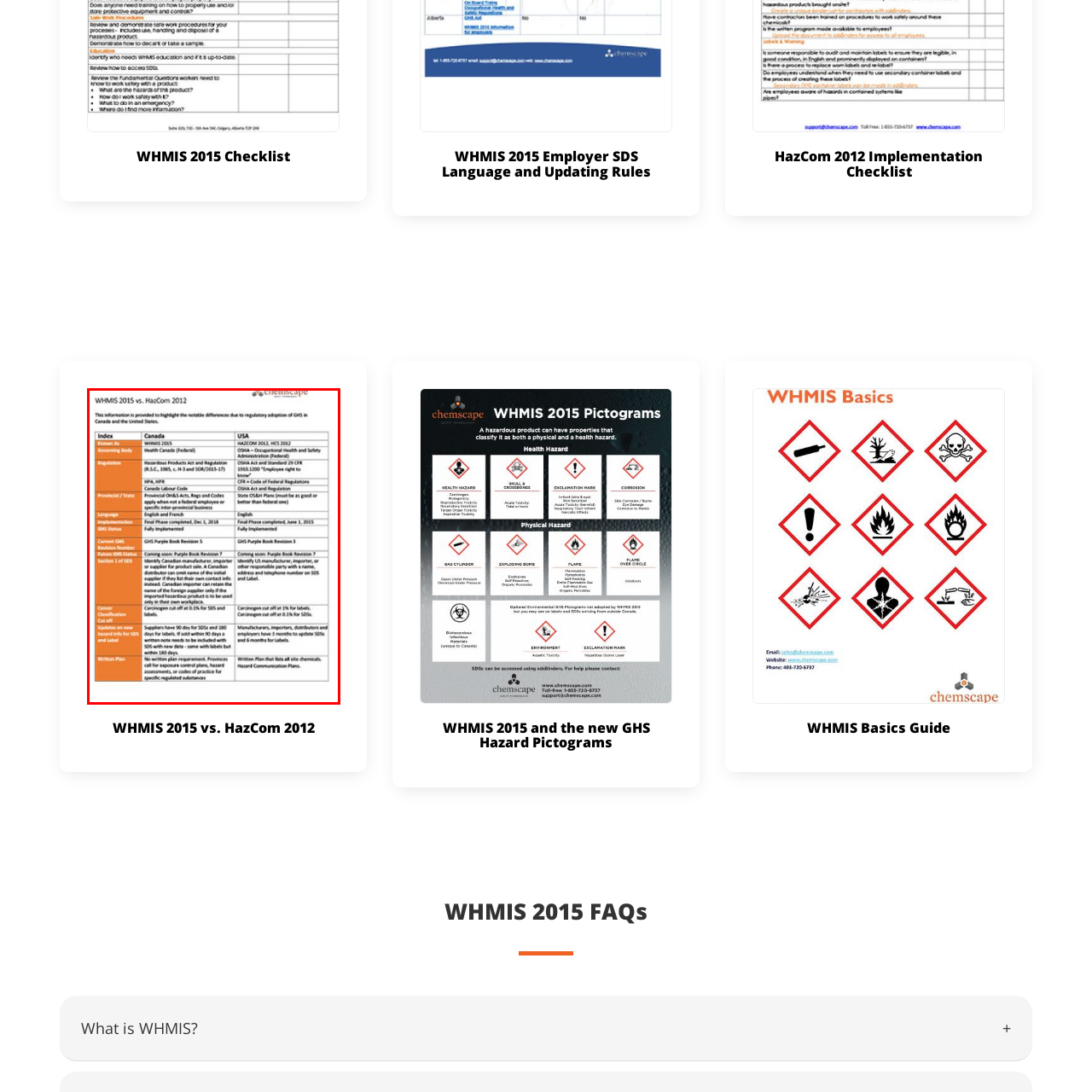Refer to the image encased in the red bounding box and answer the subsequent question with a single word or phrase:
What is the focus of the WHMIS 2015 vs. HazCom 2012 chart?

Regulatory differences